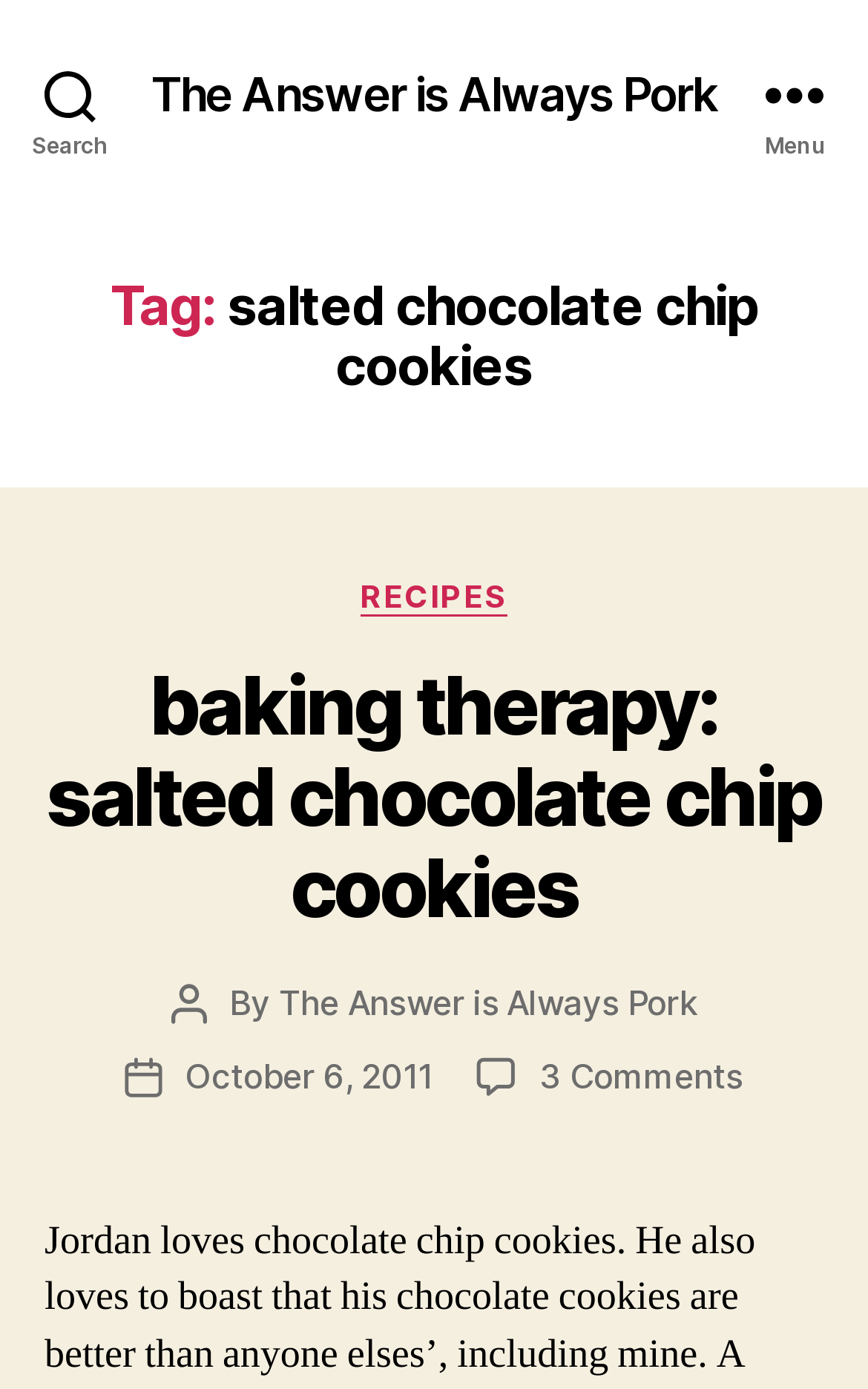Respond concisely with one word or phrase to the following query:
What is the date of the post?

October 6, 2011